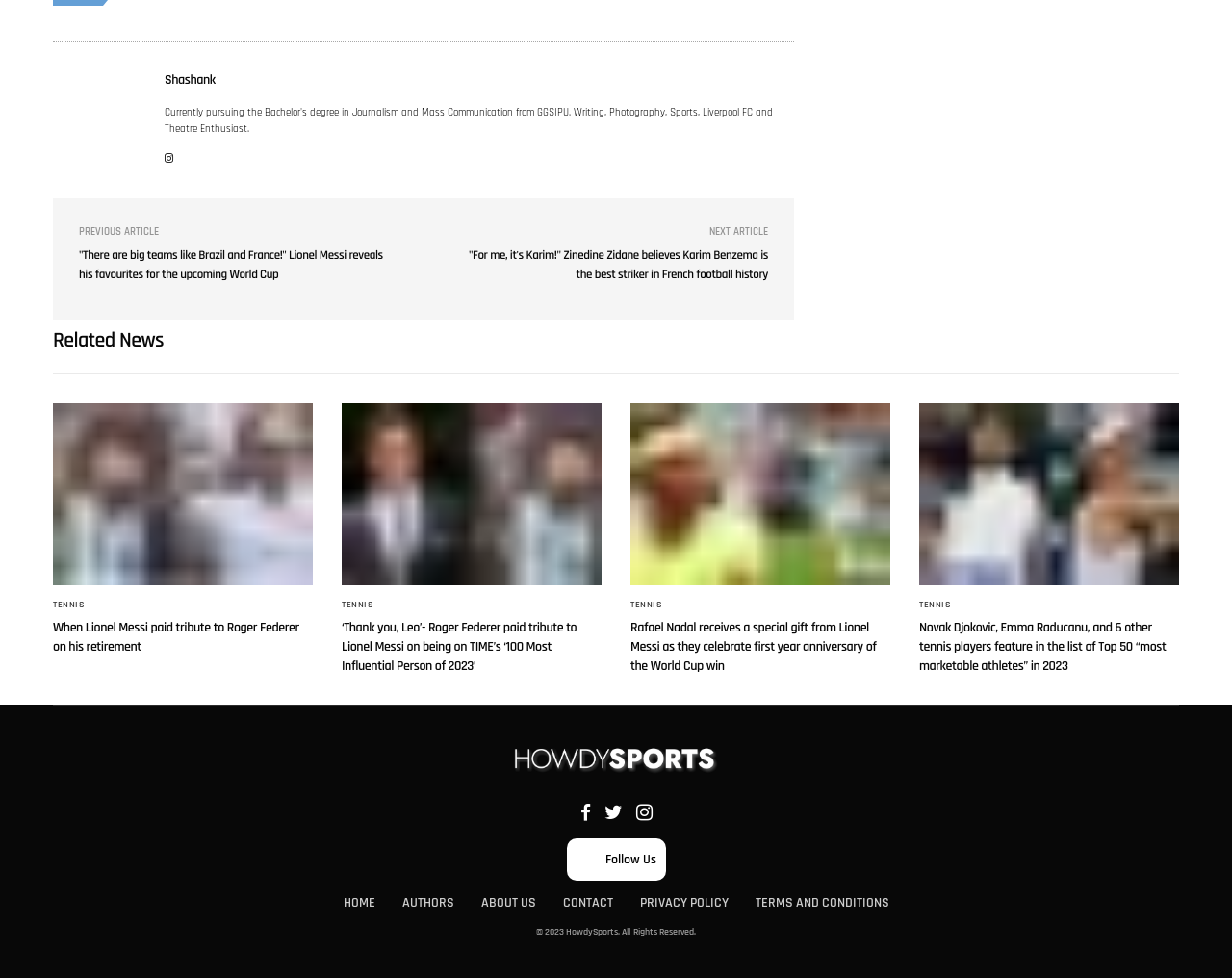Provide the bounding box coordinates of the HTML element this sentence describes: "parent_node: Follow Us". The bounding box coordinates consist of four float numbers between 0 and 1, i.e., [left, top, right, bottom].

[0.414, 0.761, 0.586, 0.791]